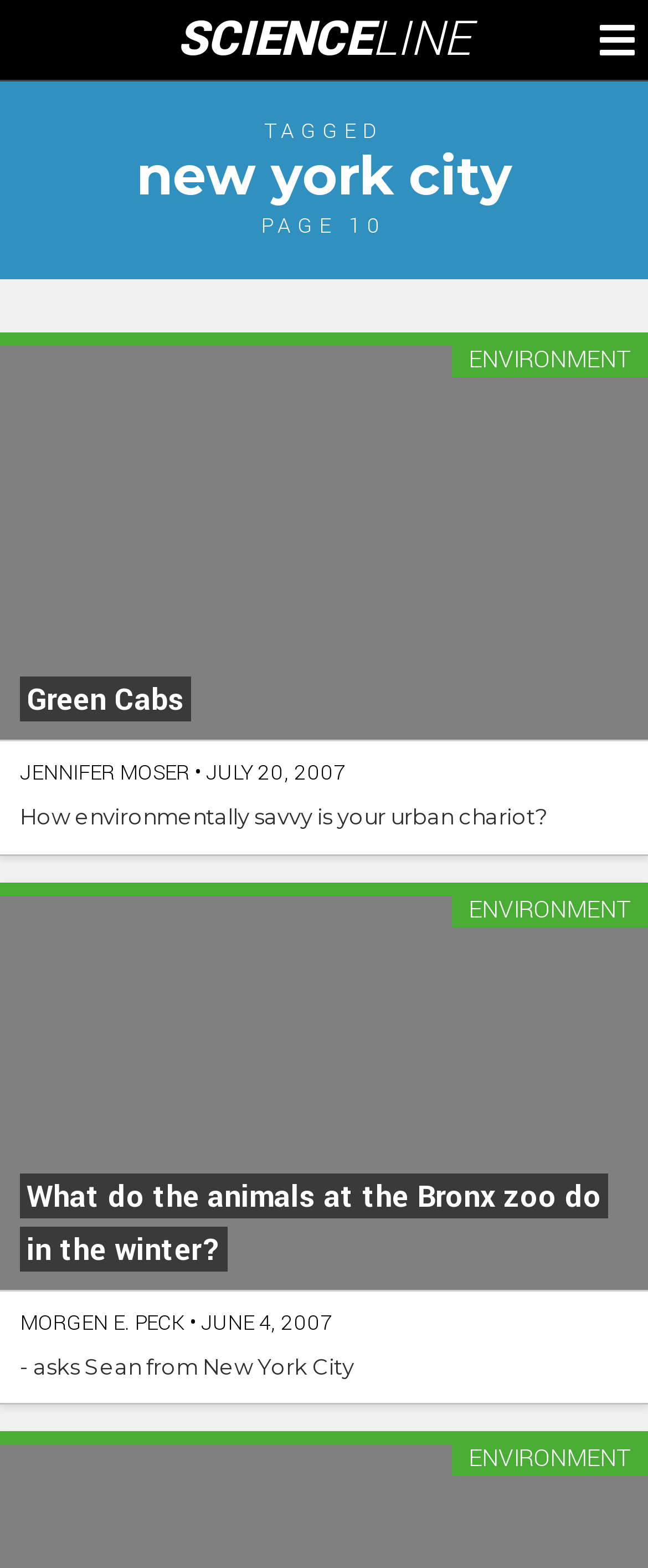Summarize the webpage with a detailed and informative caption.

The webpage appears to be an archive page of articles related to New York City, with a total of 5 article summaries displayed. 

At the top of the page, there is a header section with two links: "SCIENCELINE" on the left and "Toggle Menu" on the right. Below the header, there are three headings: "TAGGED", "new york city", and "PAGE 10", which are aligned horizontally and centered on the page.

The main content of the page is divided into five sections, each representing an article summary. The first section has a link "Green Cabs" that spans the entire width of the page, with a heading "Green Cabs" positioned above it. 

The second section has a link "ENVIRONMENT" on the right side, and a heading "JENNIFER MOSER • JULY 20, 2007" on the left side, accompanied by a link "JENNIFER MOSER" and a paragraph of text "How environmentally savvy is your urban chariot?".

The third section has a link "What do the animals at the Bronx zoo do in the winter?" that spans the entire width of the page, with a heading "What do the animals at the Bronx zoo do in the winter?" positioned above it.

The fourth section has a link "ENVIRONMENT" on the right side, and a heading "MORGEN E. PECK • JUNE 4, 2007" on the left side, accompanied by a link "MORGEN E. PECK" and a paragraph of text "- asks Sean from New York City".

The fifth section has a link "ENVIRONMENT" at the bottom right corner of the page.